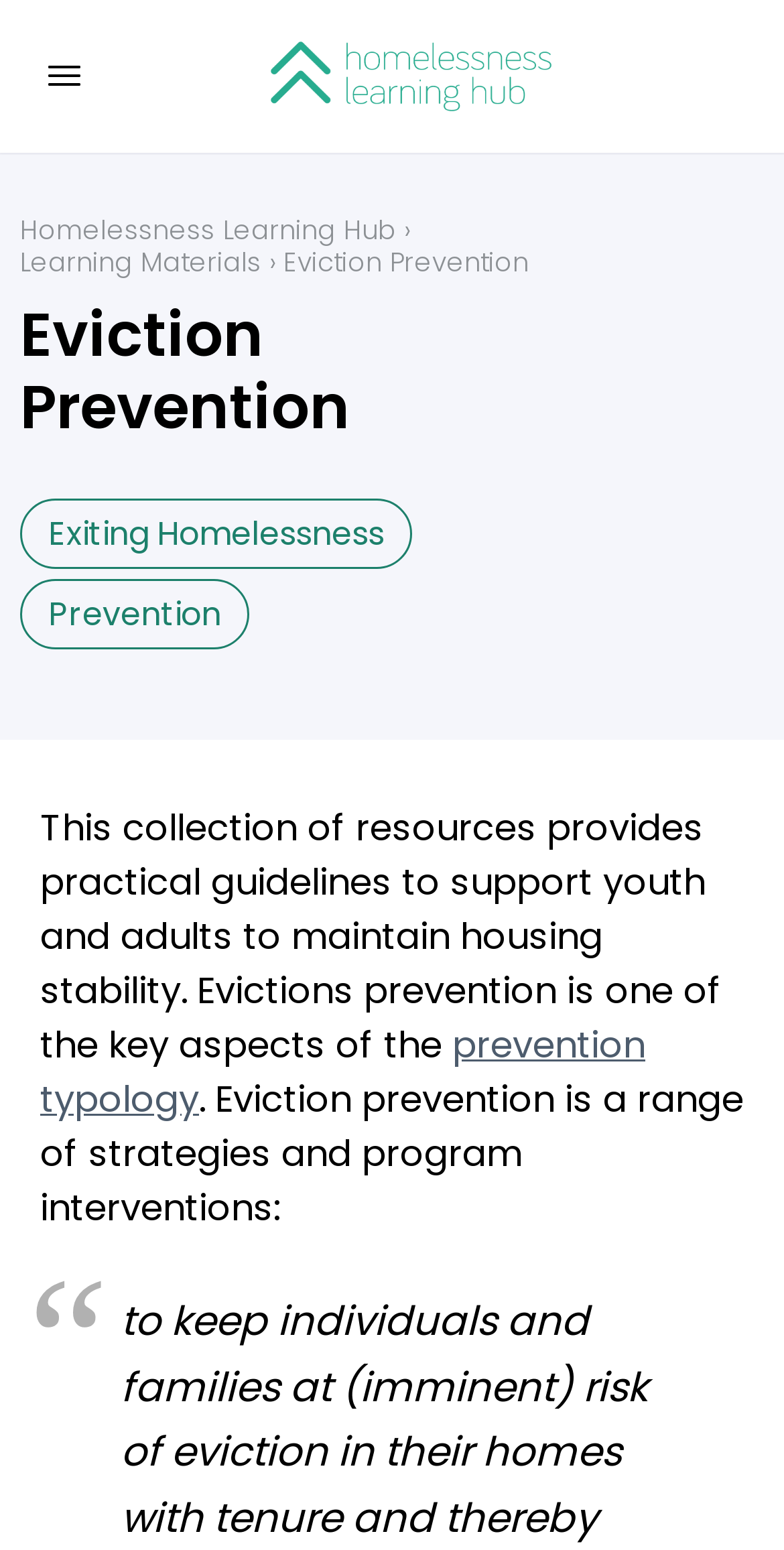Respond concisely with one word or phrase to the following query:
What is the logo of the website?

Homelessness Learning Hub